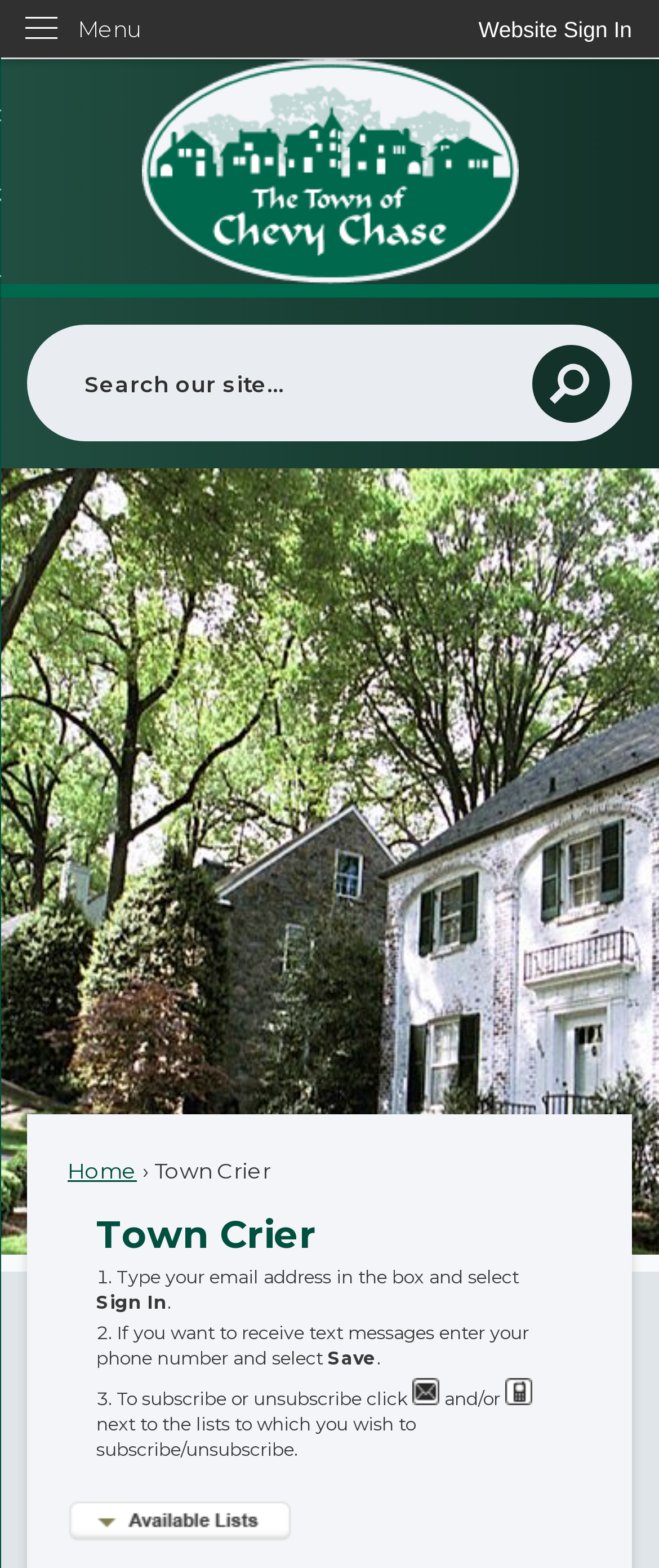How many steps are required to sign in?
Please interpret the details in the image and answer the question thoroughly.

The webpage provides a step-by-step guide to signing in, which consists of three steps: typing an email address, entering a phone number (optional), and clicking 'Save'.